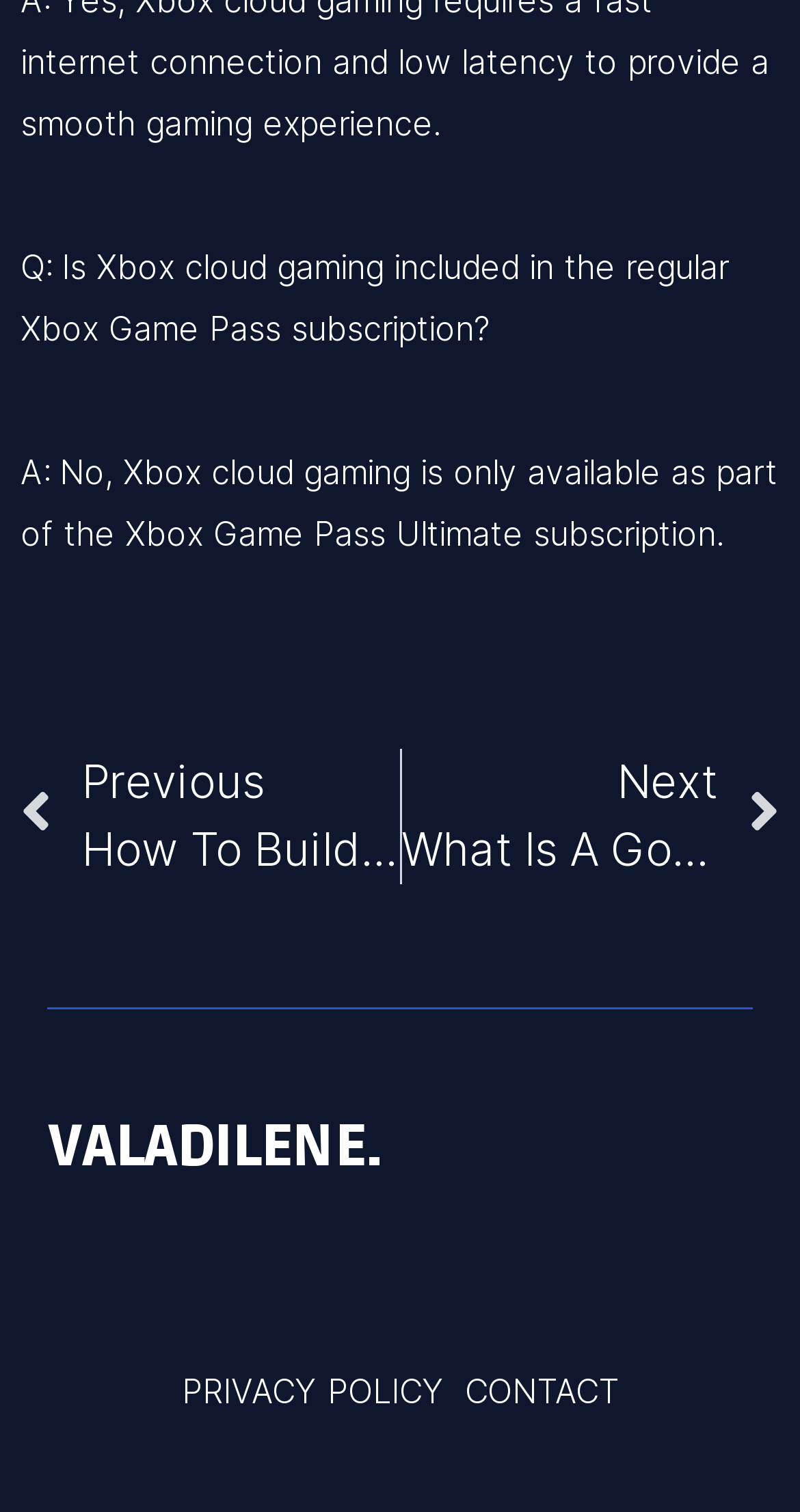Give the bounding box coordinates for this UI element: "CONTACT". The coordinates should be four float numbers between 0 and 1, arranged as [left, top, right, bottom].

[0.581, 0.906, 0.773, 0.935]